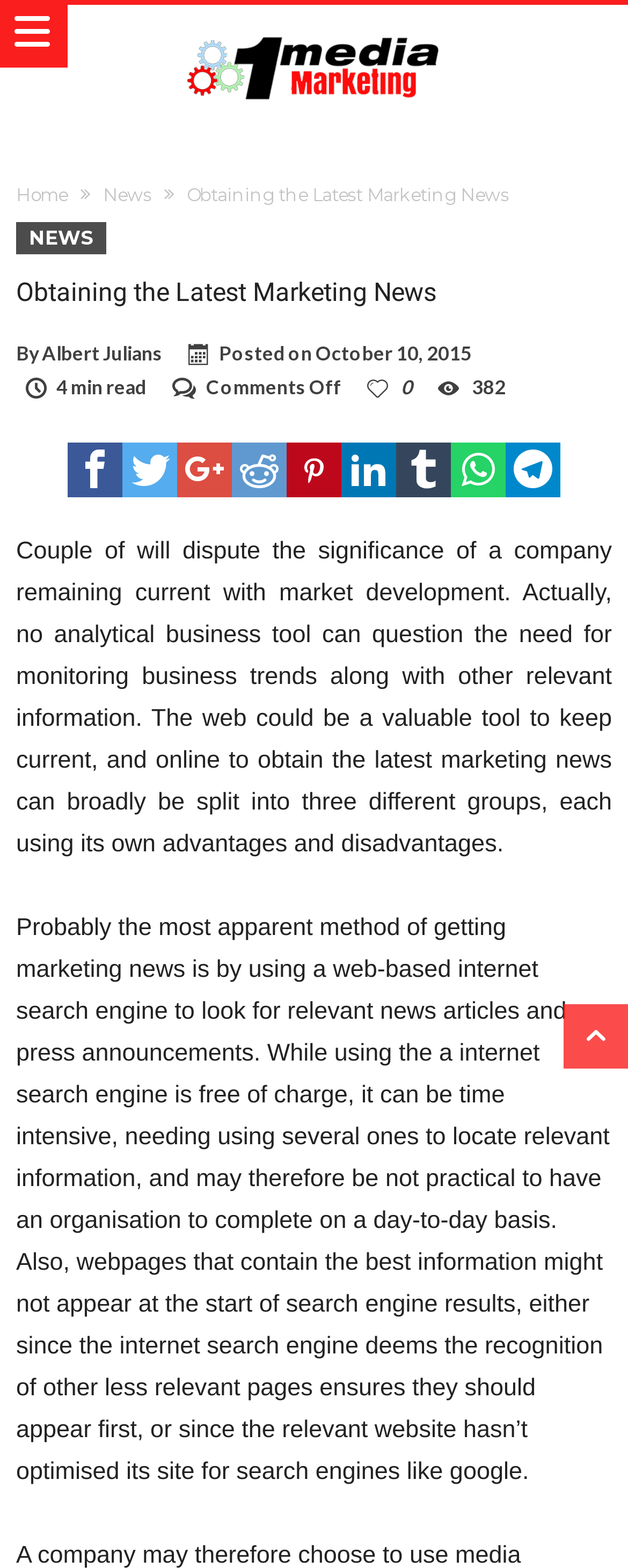How many shares does the article have?
Please answer the question with as much detail and depth as you can.

I found the number of shares by examining the static text element with the text '382' which is located below the social media sharing links.